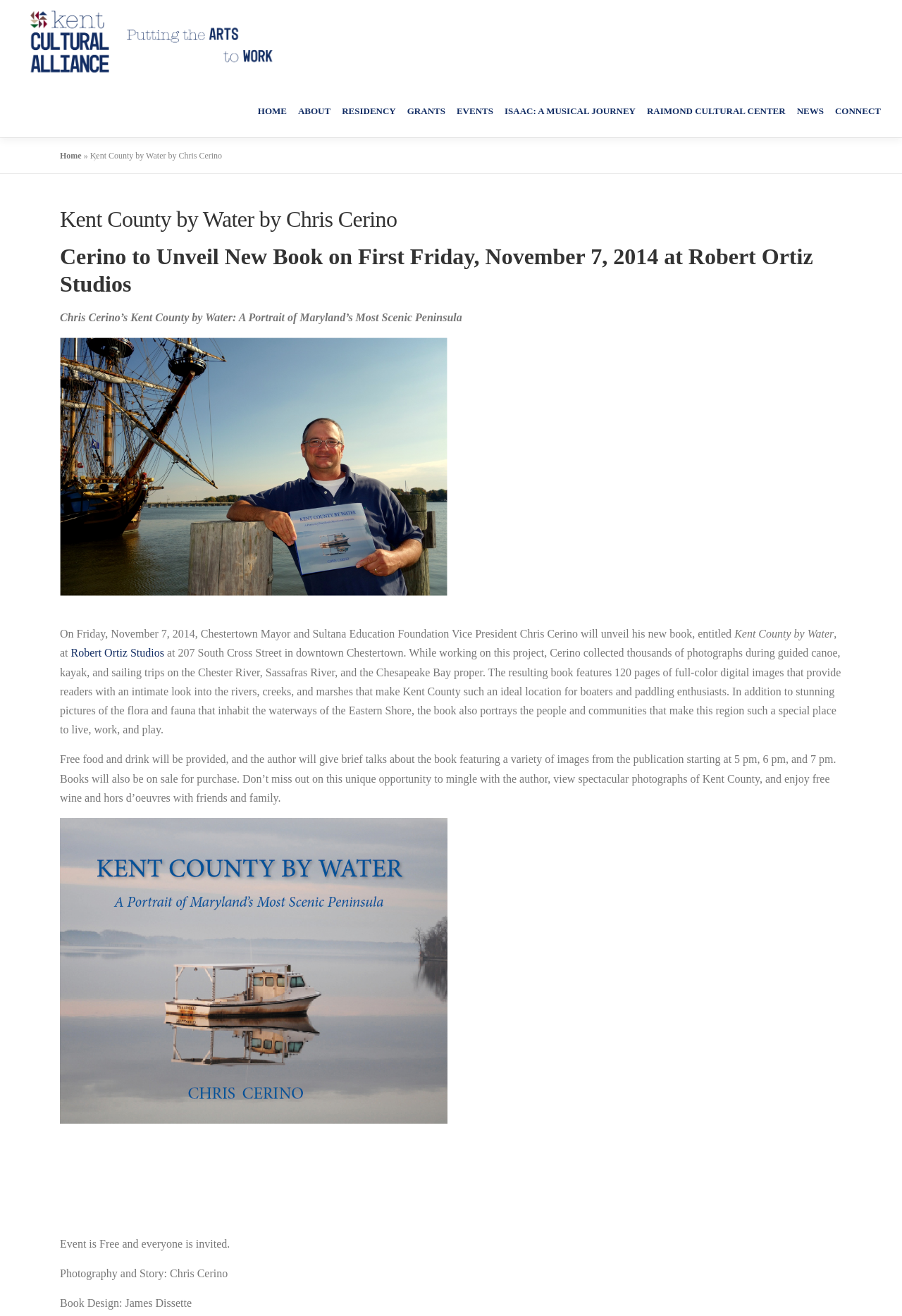Can you find the bounding box coordinates for the element to click on to achieve the instruction: "Read about the 'Kent County by Water' book"?

[0.066, 0.237, 0.512, 0.246]